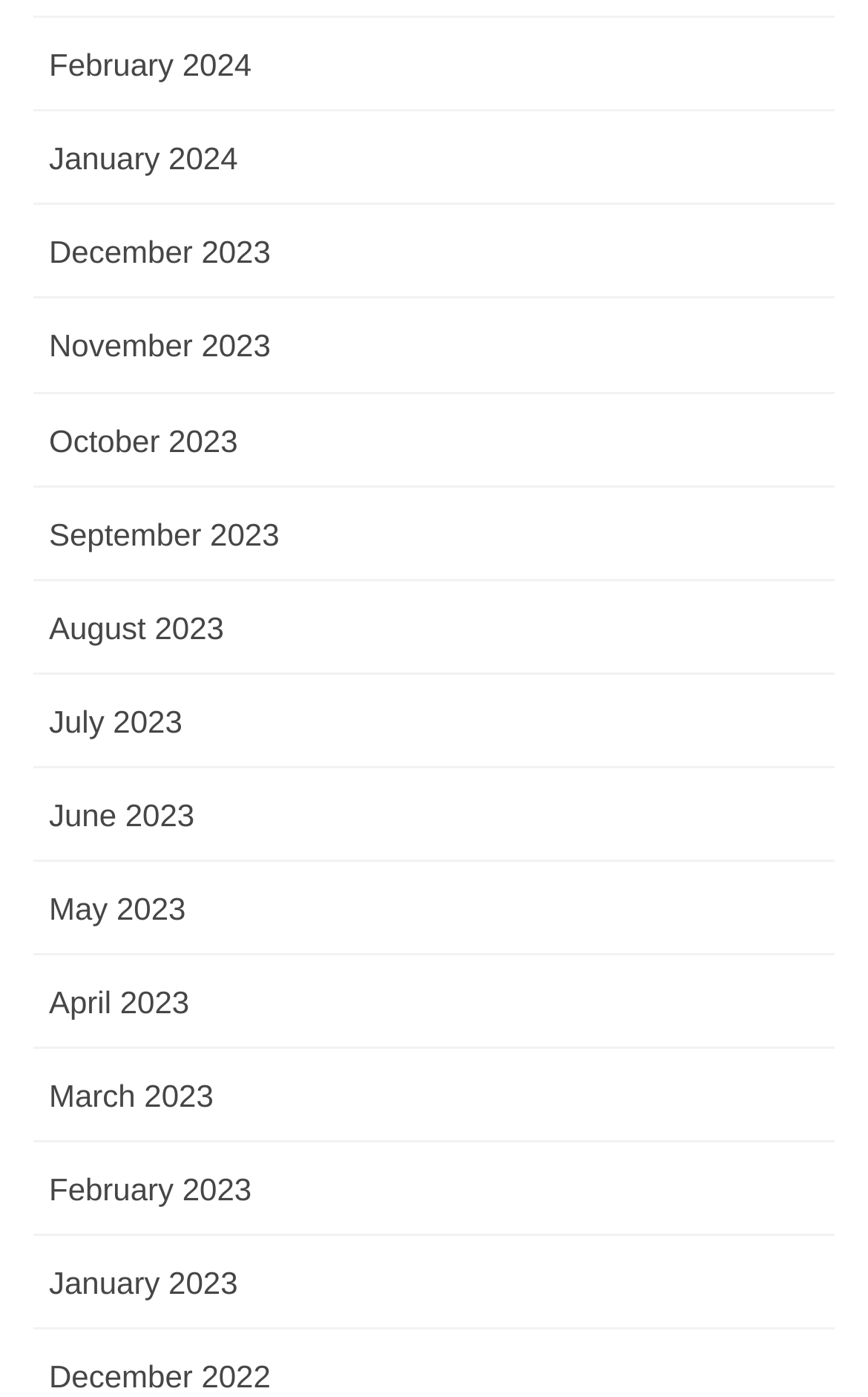Could you find the bounding box coordinates of the clickable area to complete this instruction: "Access November 2023"?

[0.038, 0.214, 0.962, 0.281]